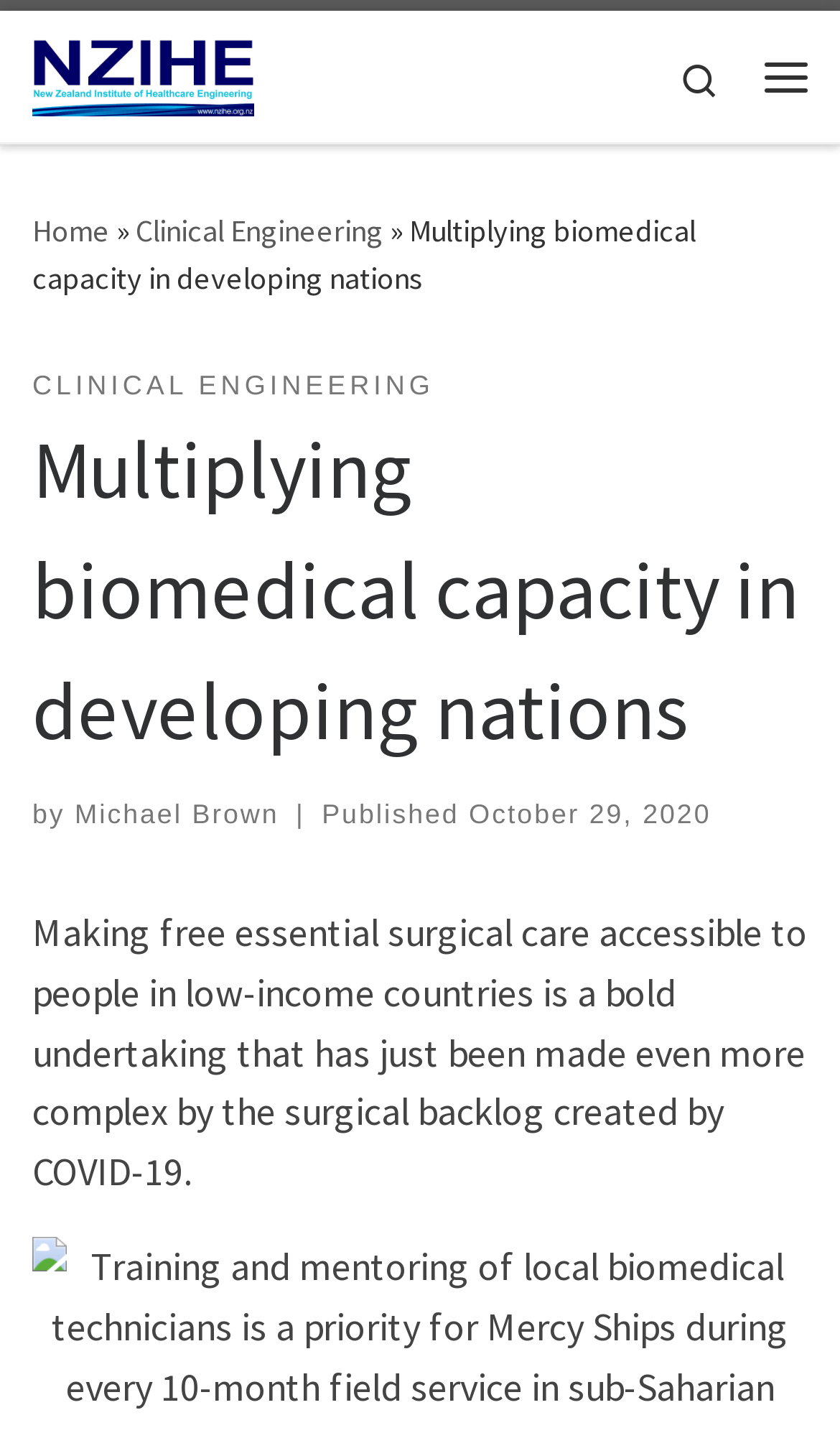Determine the primary headline of the webpage.

Multiplying biomedical capacity in developing nations